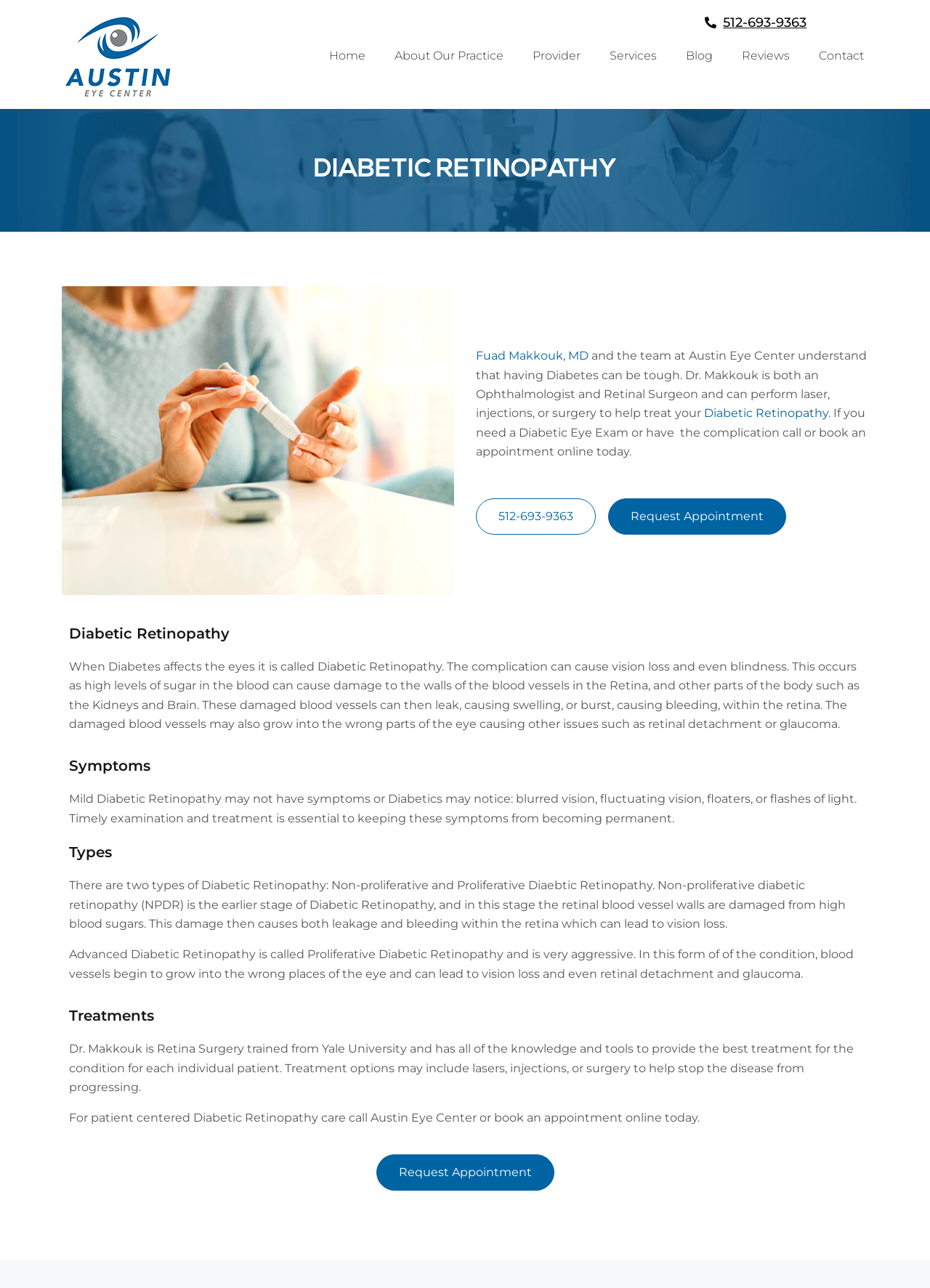Could you provide the bounding box coordinates for the portion of the screen to click to complete this instruction: "Go to COURSES"?

None